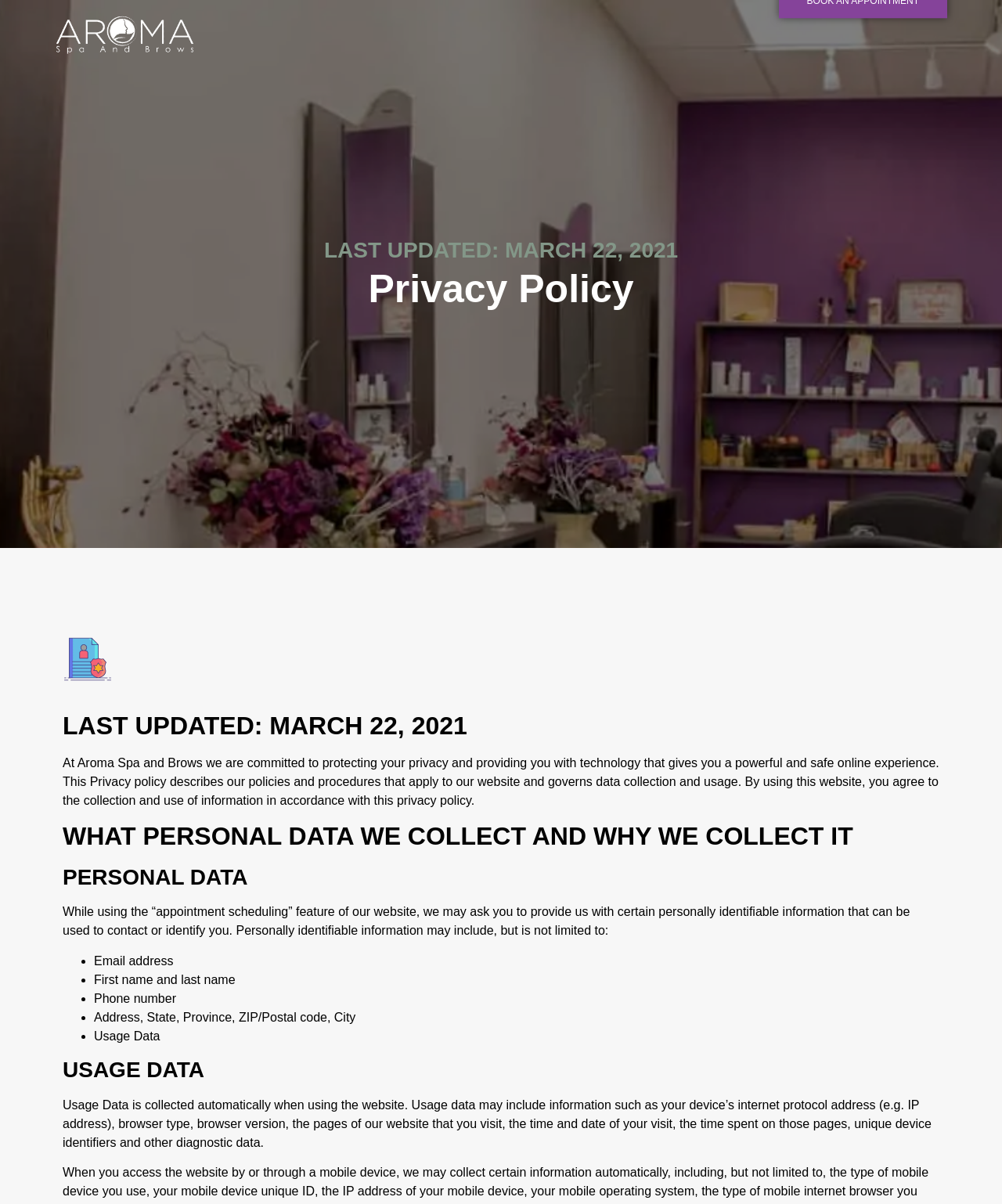Identify the bounding box of the HTML element described here: "Skip to content". Provide the coordinates as four float numbers between 0 and 1: [left, top, right, bottom].

None